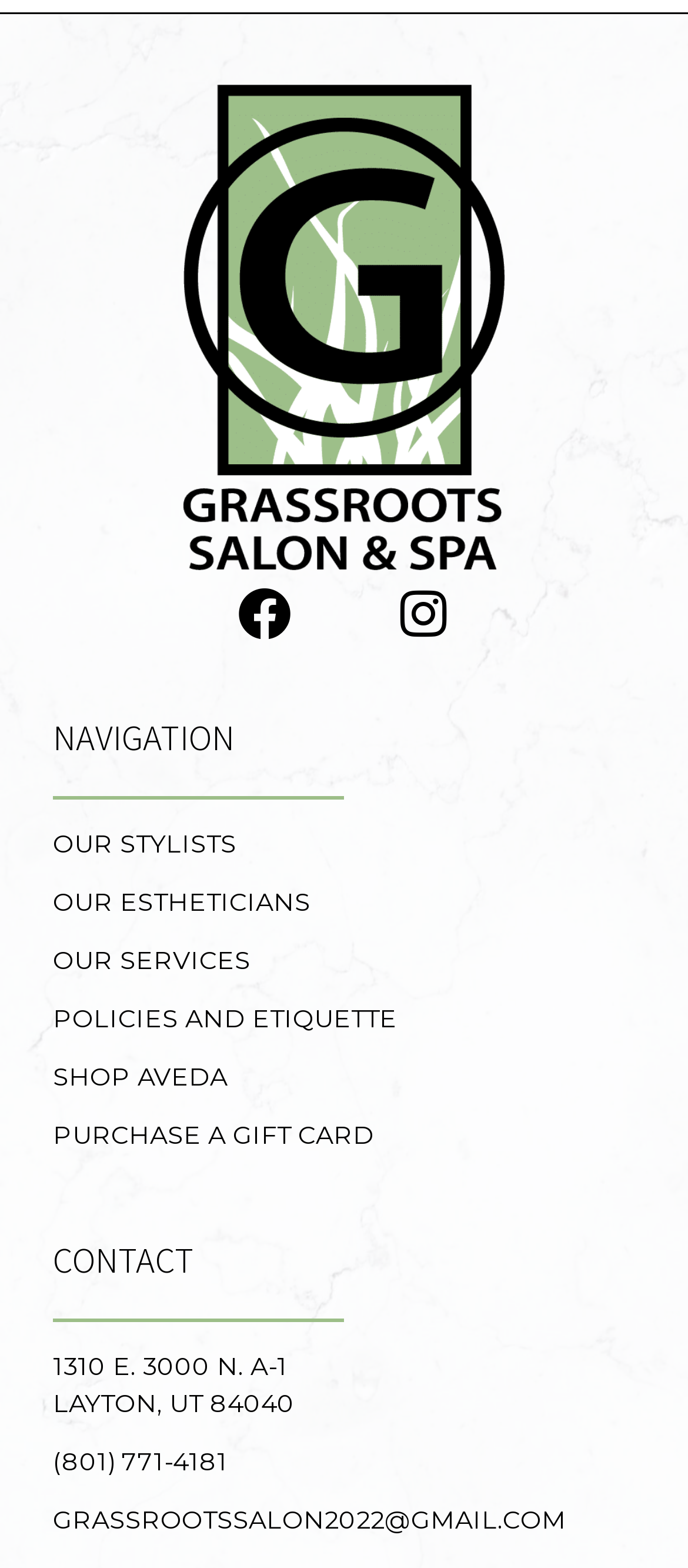Locate the bounding box coordinates of the clickable region necessary to complete the following instruction: "Explore our services". Provide the coordinates in the format of four float numbers between 0 and 1, i.e., [left, top, right, bottom].

[0.077, 0.602, 0.364, 0.625]